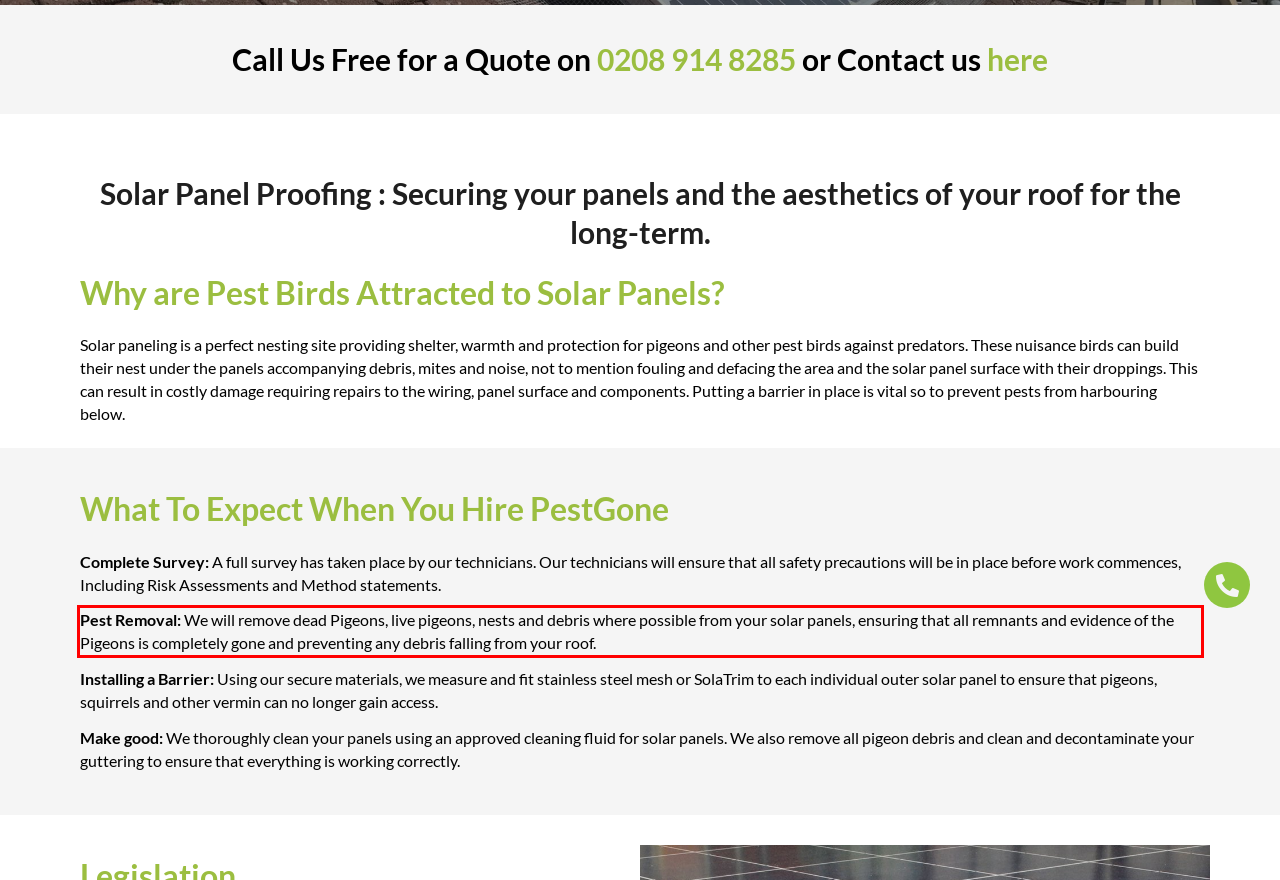Given a webpage screenshot, locate the red bounding box and extract the text content found inside it.

Pest Removal: We will remove dead Pigeons, live pigeons, nests and debris where possible from your solar panels, ensuring that all remnants and evidence of the Pigeons is completely gone and preventing any debris falling from your roof.